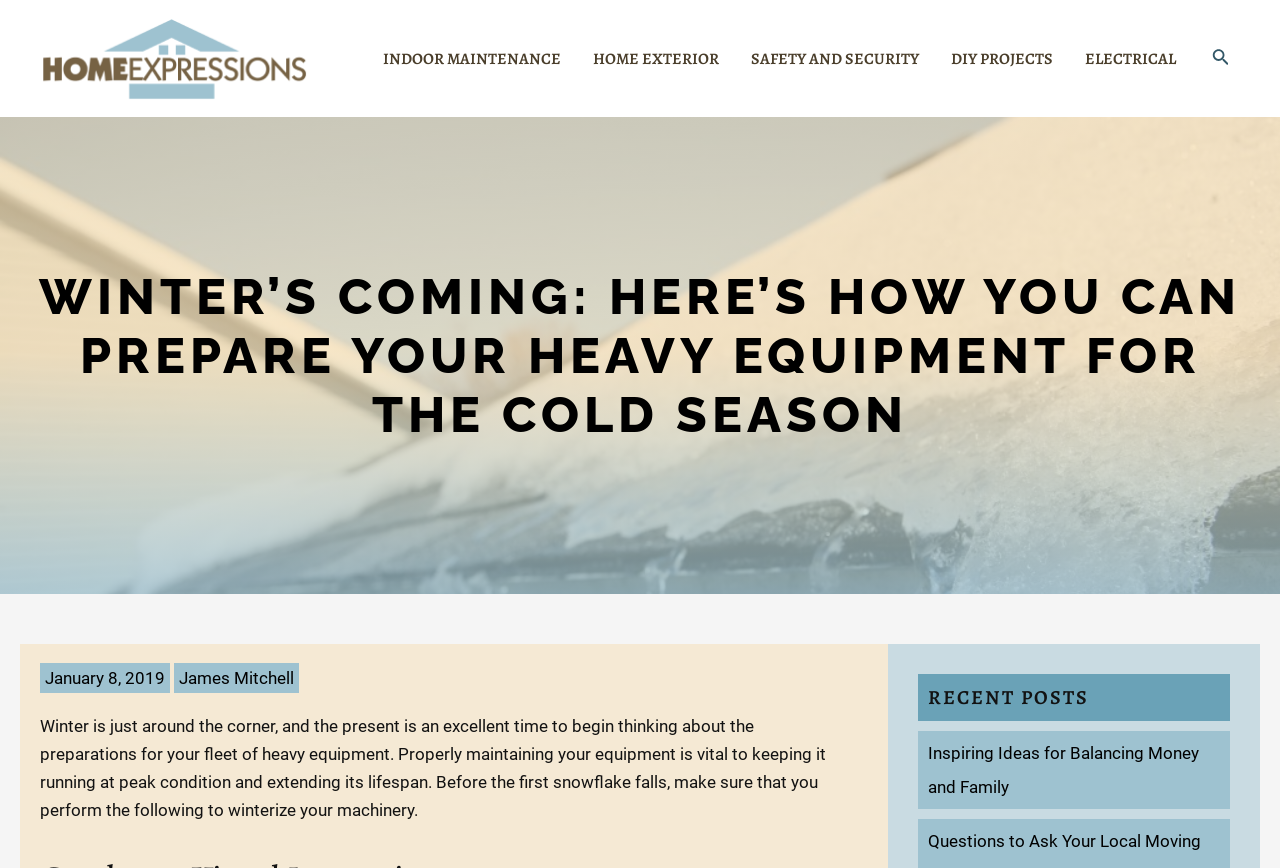Provide the bounding box coordinates of the HTML element described by the text: "Electrical".

[0.835, 0.027, 0.931, 0.108]